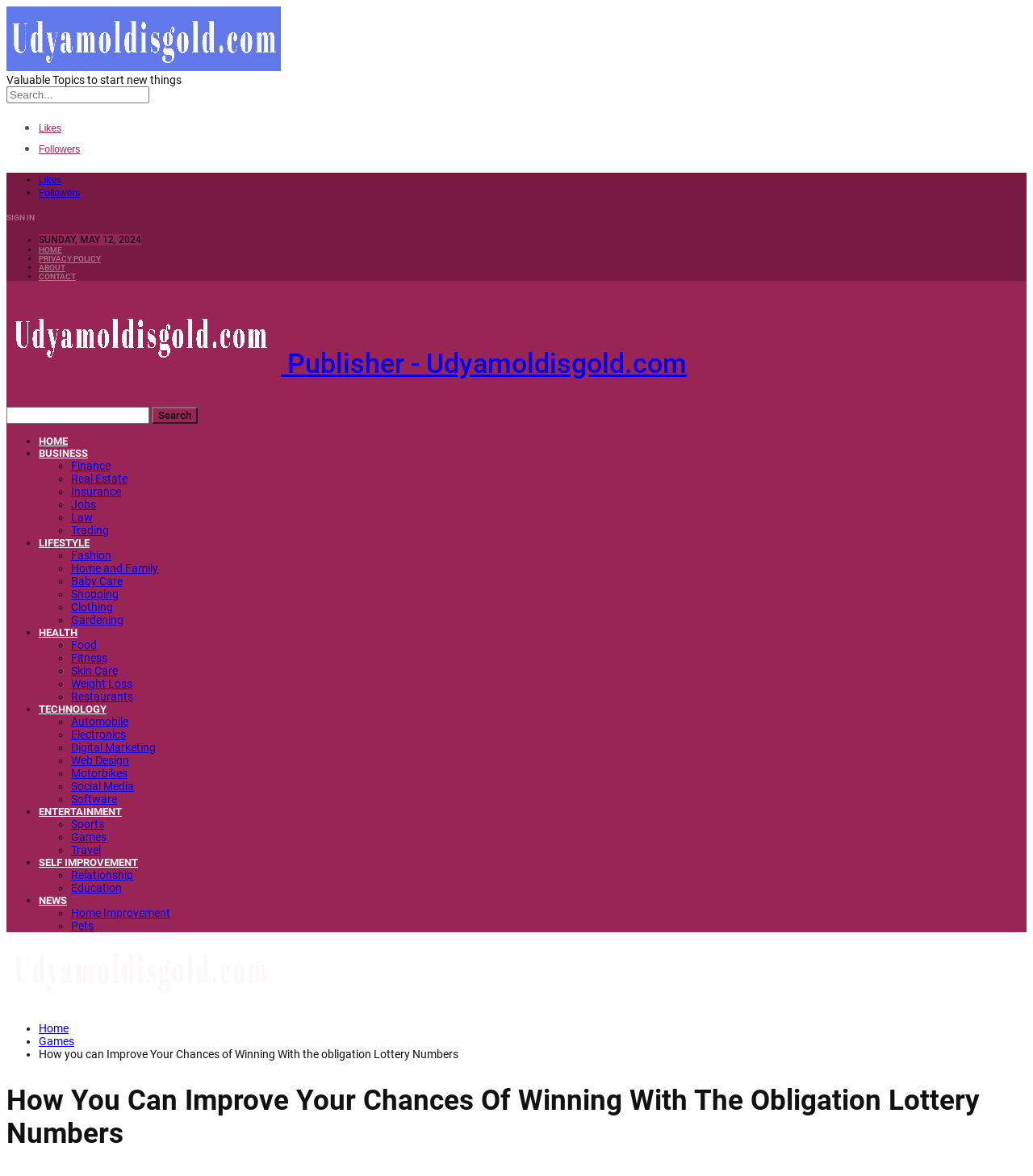Please determine the bounding box coordinates for the UI element described as: "Relationship".

[0.069, 0.592, 0.129, 0.603]